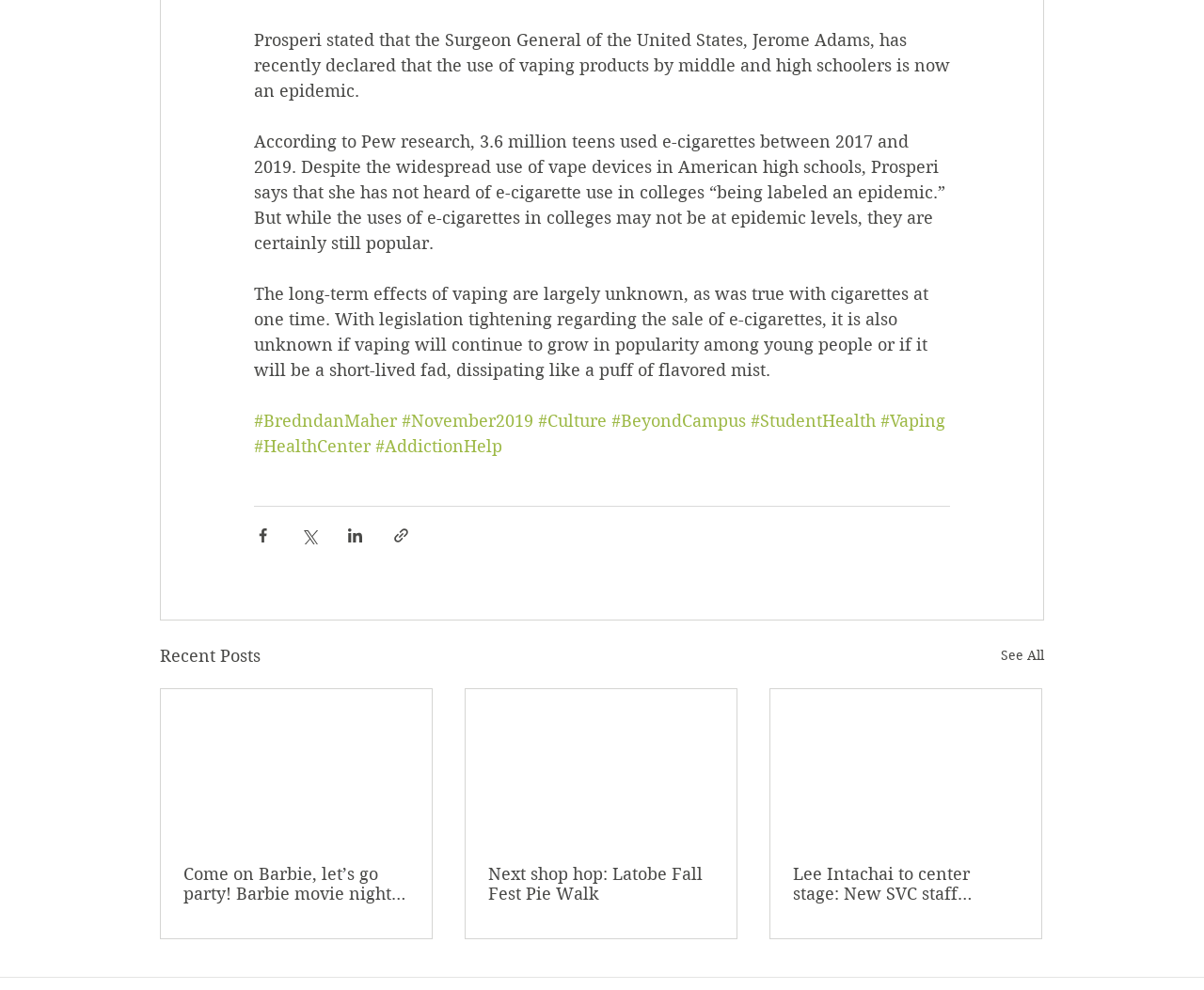Please locate the bounding box coordinates of the element that should be clicked to achieve the given instruction: "Read the article about Barbie movie night".

[0.152, 0.873, 0.34, 0.913]